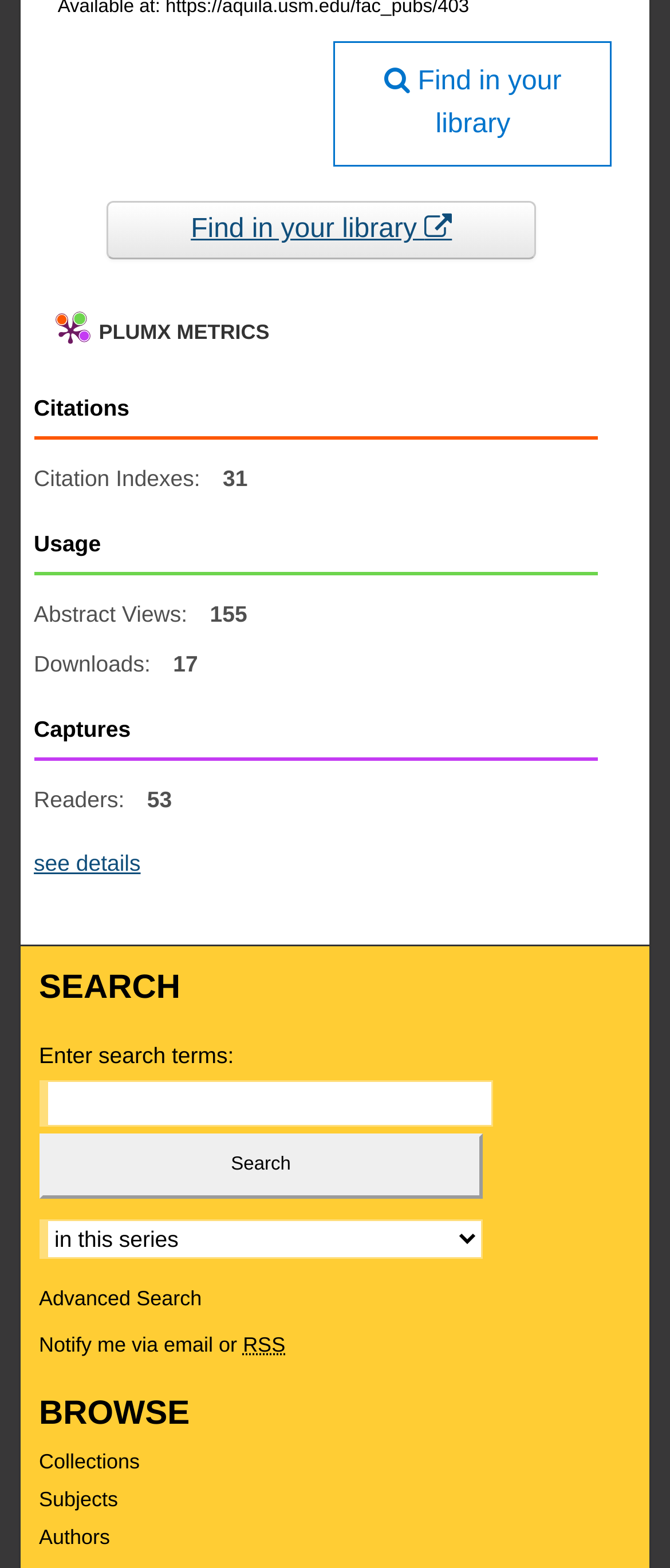Using the webpage screenshot, find the UI element described by Terms & Conditions. Provide the bounding box coordinates in the format (top-left x, top-left y, bottom-right x, bottom-right y), ensuring all values are floating point numbers between 0 and 1.

None